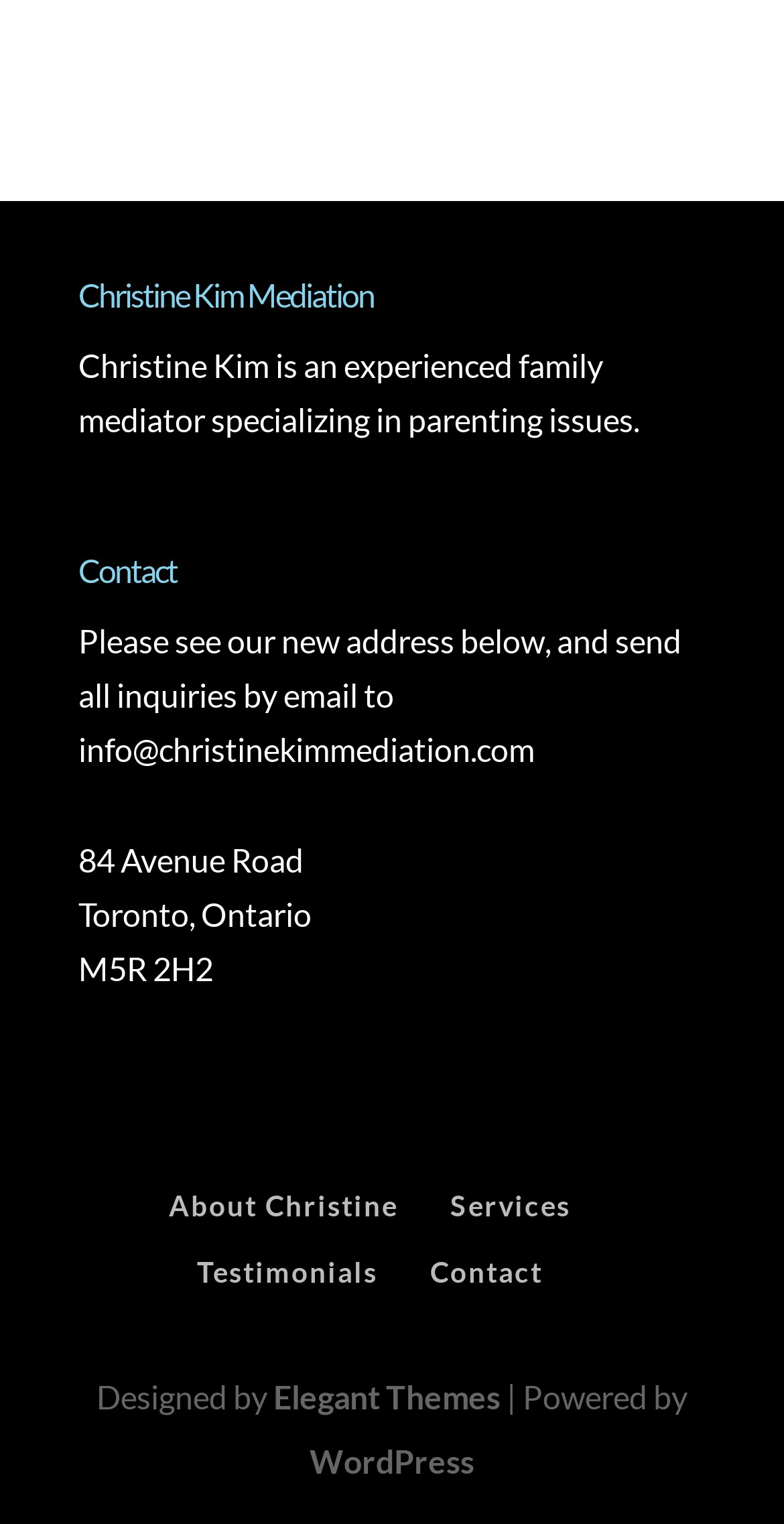Using the webpage screenshot, find the UI element described by Podcast. Provide the bounding box coordinates in the format (top-left x, top-left y, bottom-right x, bottom-right y), ensuring all values are floating point numbers between 0 and 1.

None